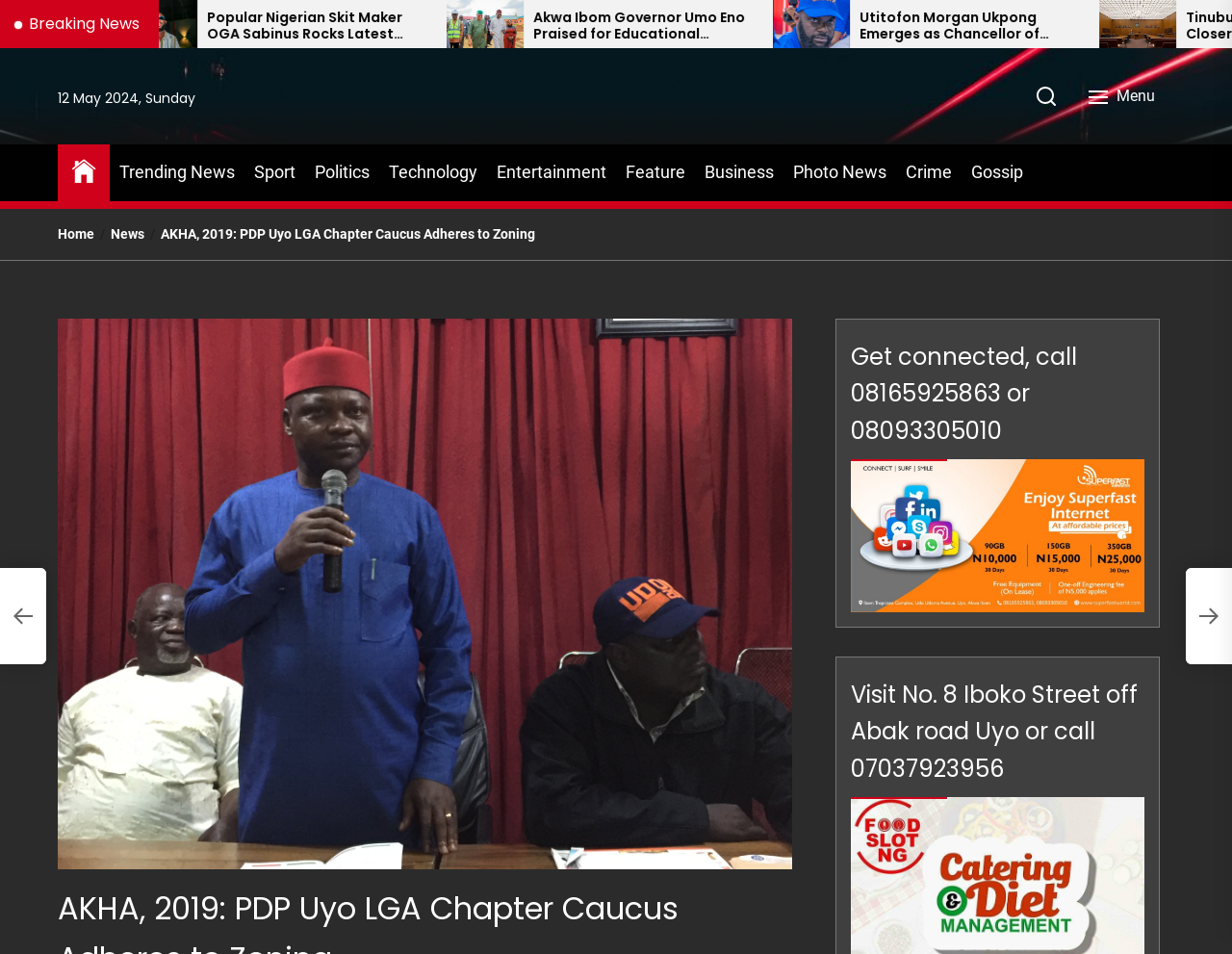What is the category of the news article 'Utitofon Morgan Ukpong Emerges as Chancellor of COOPA: A Triumph for Akwa Ibom’s Media Landscape'?
Please provide a full and detailed response to the question.

I determined the category by looking at the content of the news article, which mentions COOPA and Akwa Ibom's media landscape, indicating that it belongs to the media category.